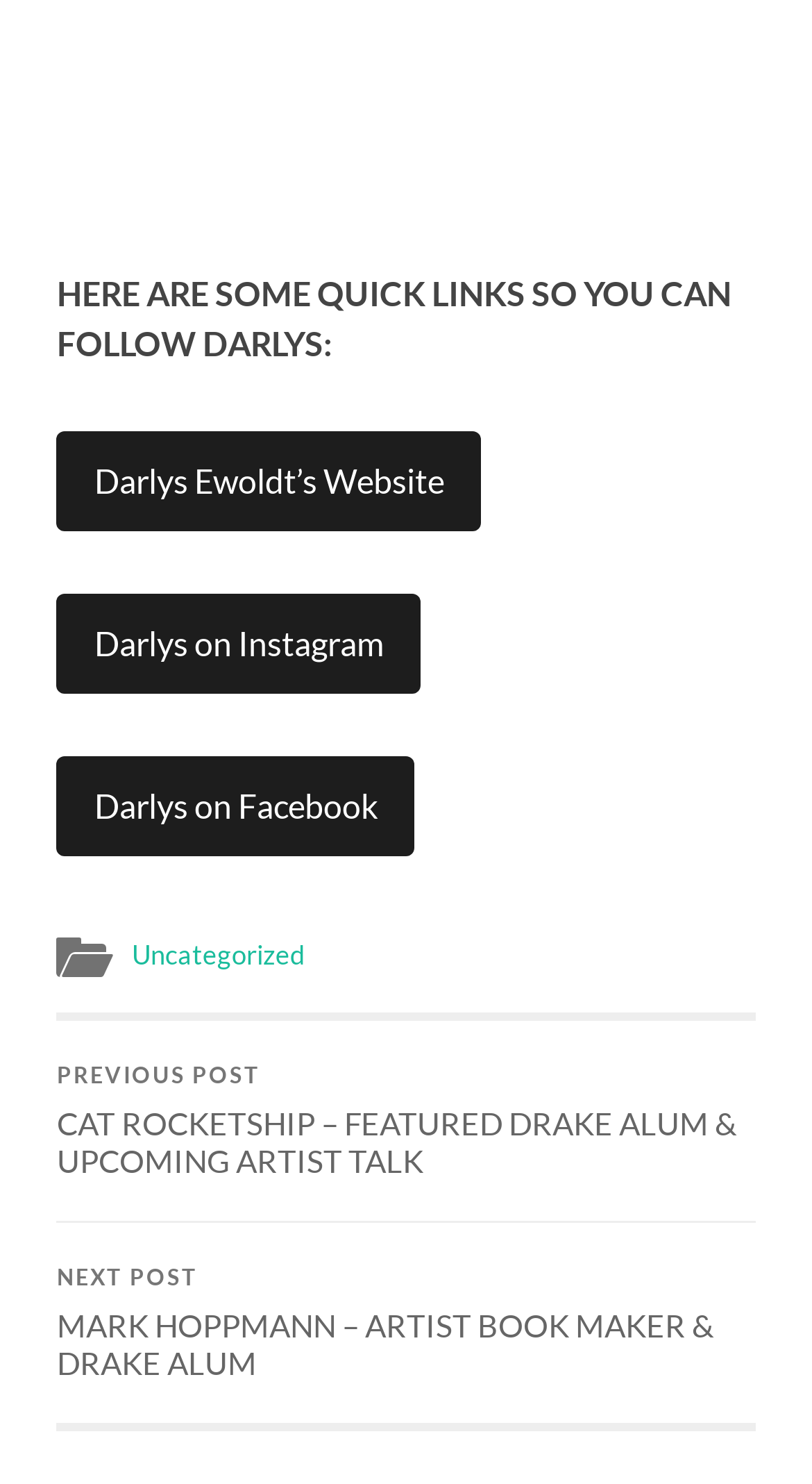What is the title of the previous post?
Refer to the image and provide a thorough answer to the question.

The previous post is mentioned on the webpage with the title 'CAT ROCKETSHIP – FEATURED DRAKE ALUM & UPCOMING ARTIST TALK', and the heading 'PREVIOUS POST' is above it.